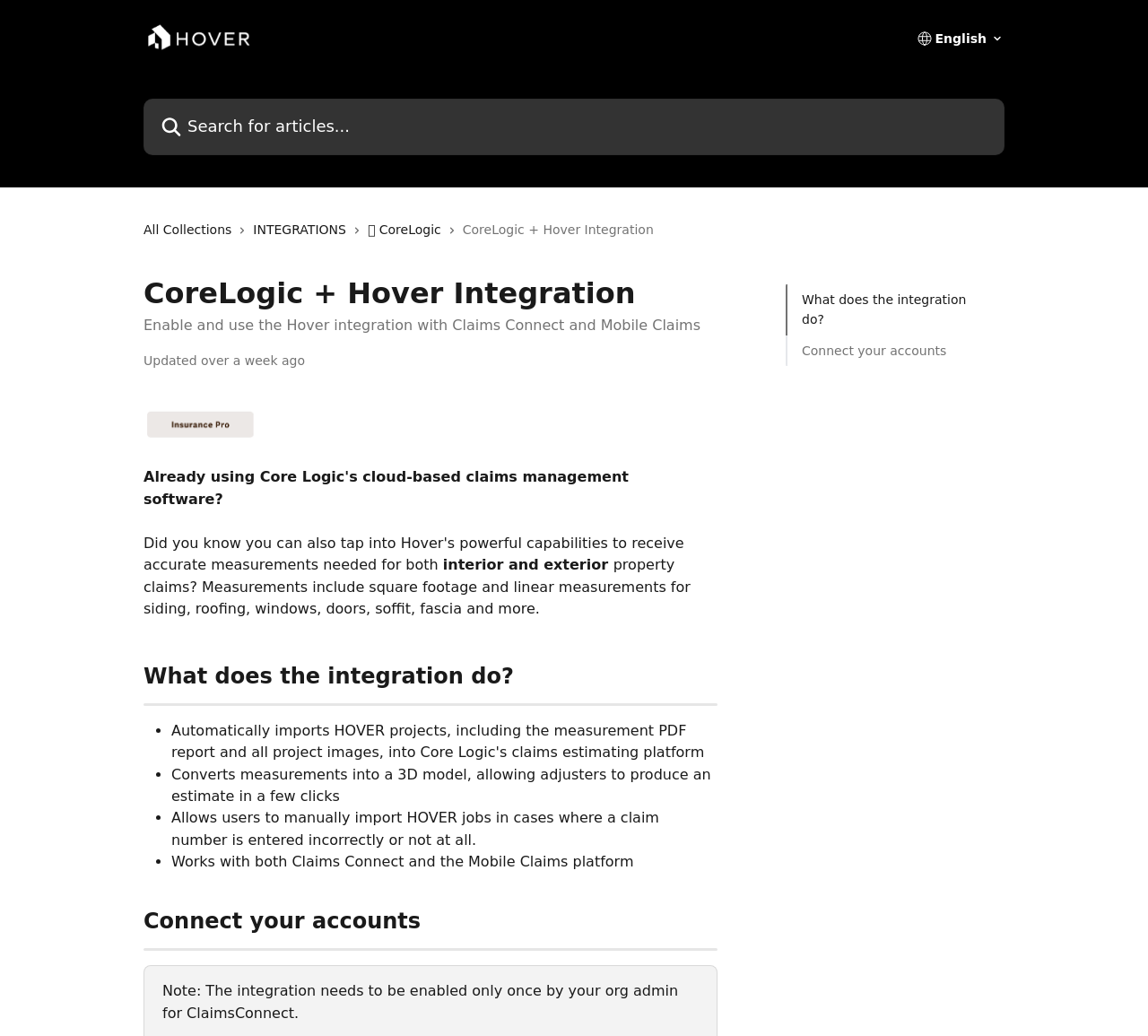Offer a comprehensive description of the webpage’s content and structure.

The webpage is about the Hover integration with Claims Connect and Mobile Claims. At the top, there is a header section with a link to the Hover Help Center, a combobox, a search bar, and several icons. Below the header, there are three links: "What does the integration do?", "Connect your accounts", and "All Collections". 

To the right of the "All Collections" link, there are three more links: "INTEGRATIONS", "CoreLogic", and an icon. Each of these links has a corresponding icon next to it. 

Below these links, there is a section with a heading "CoreLogic + Hover Integration" and a subheading "Enable and use the Hover integration with Claims Connect and Mobile Claims". This section also displays the text "Updated over a week ago" and a link with an icon. 

Further down, there is a section explaining what the integration does. This section has a heading "What does the integration do?" and lists three benefits of the integration in bullet points. The benefits include converting measurements into a 3D model, allowing manual import of HOVER jobs, and working with both Claims Connect and Mobile Claims platforms.

Finally, there is a section with a heading "Connect your accounts" and a note about enabling the integration only once by the org admin for ClaimsConnect.